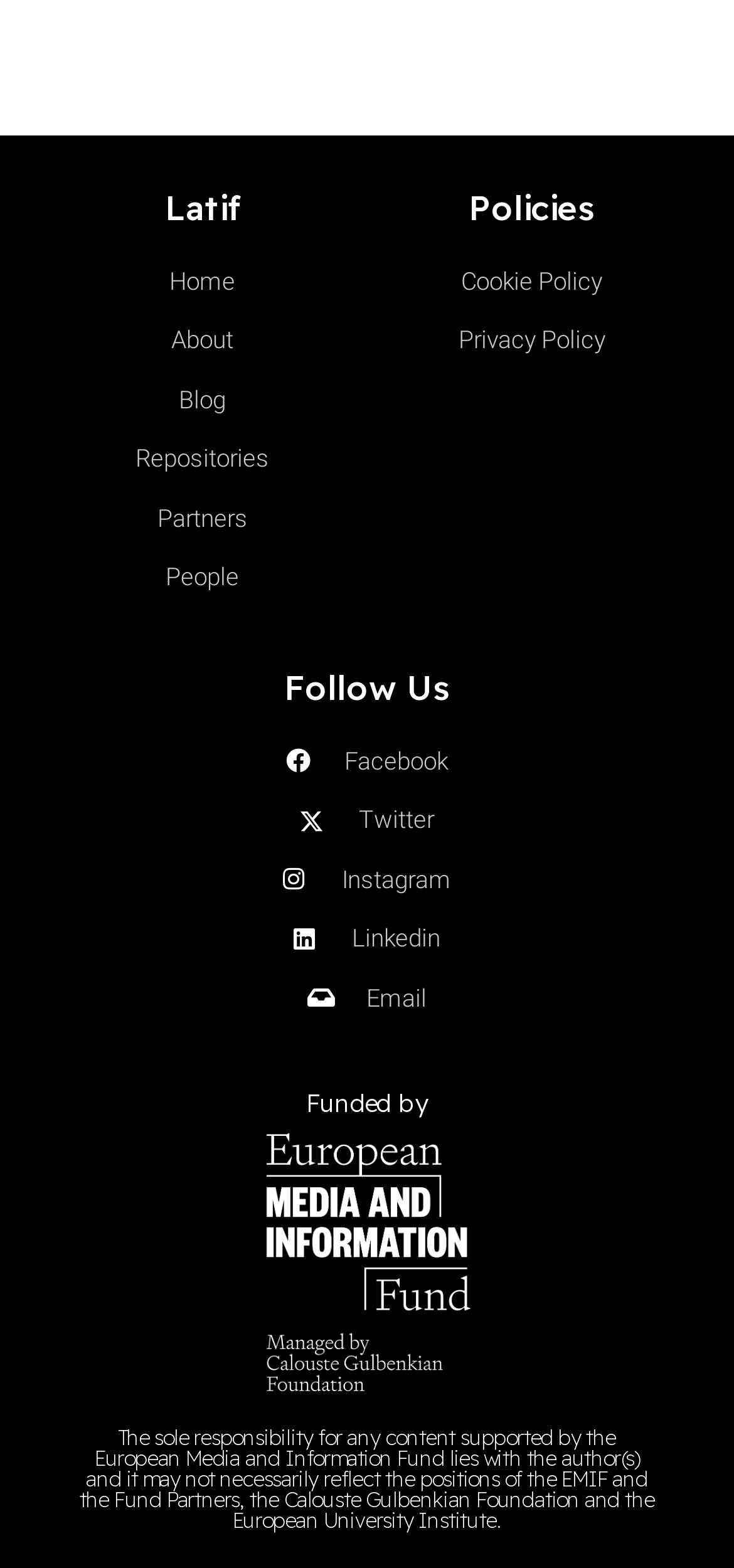What is the last social media platform listed?
Based on the image, give a one-word or short phrase answer.

Email